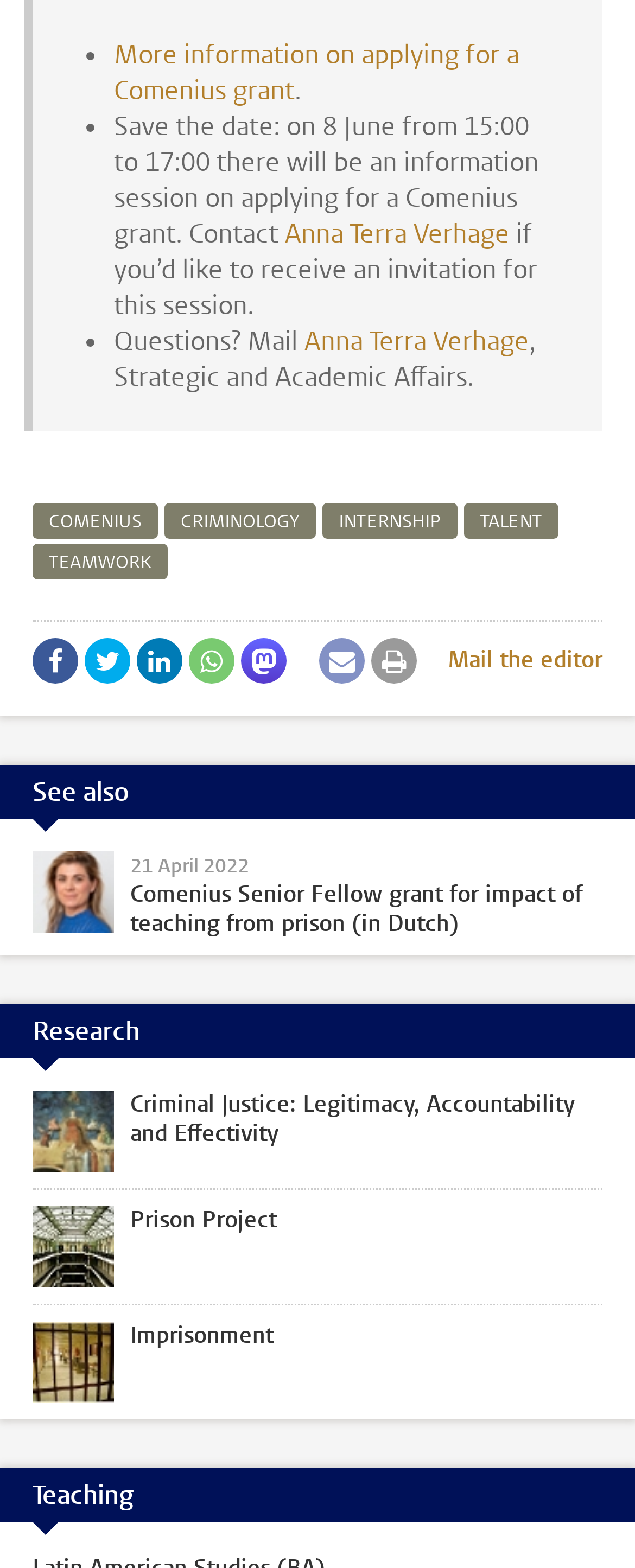Calculate the bounding box coordinates for the UI element based on the following description: "comenius". Ensure the coordinates are four float numbers between 0 and 1, i.e., [left, top, right, bottom].

[0.051, 0.321, 0.249, 0.344]